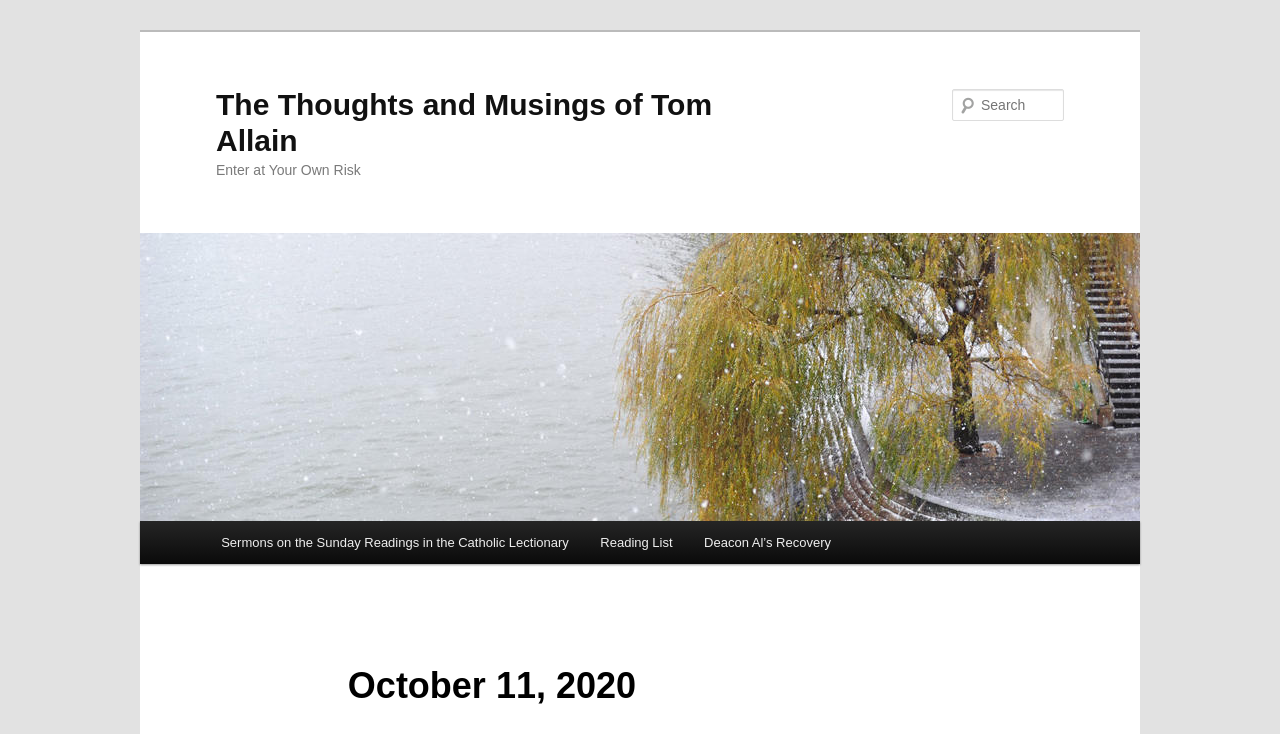Determine the main headline of the webpage and provide its text.

The Thoughts and Musings of Tom Allain